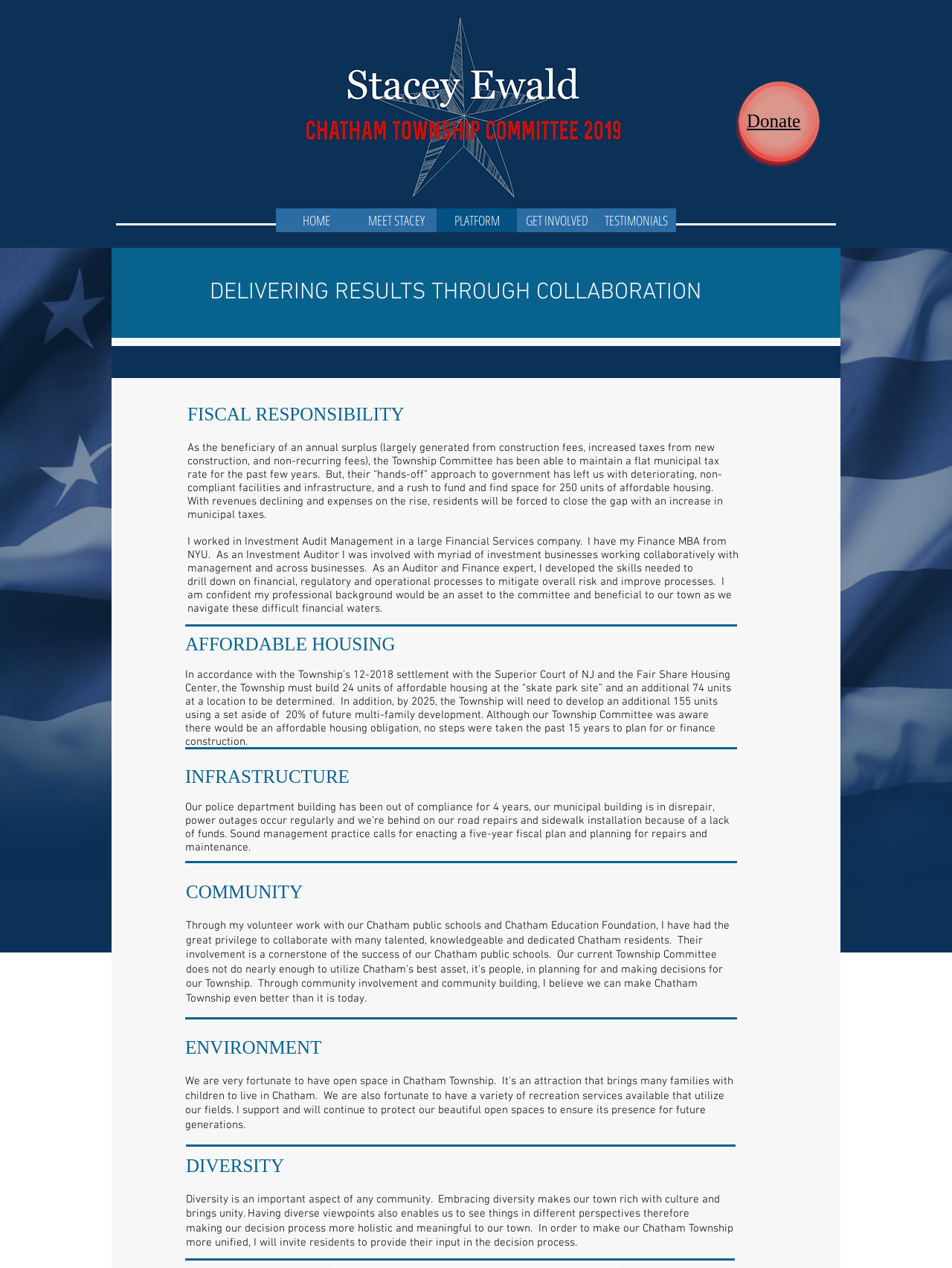Articulate a complete and detailed caption of the webpage elements.

This webpage appears to be a political campaign website for Stacey Ewald, a candidate running for a position in Chatham Township. At the top of the page, there is a navigation menu with links to different sections of the website, including "HOME", "MEET STACEY", "PLATFORM", "GET INVOLVED", and "TESTIMONIALS". 

Below the navigation menu, there is a large image of Stacey Ewald, accompanied by a heading that reads "DELIVERING RESULTS THROUGH COLLABORATION". 

The main content of the webpage is divided into several sections, each with a heading that outlines a key issue or platform of Stacey Ewald's campaign. These sections include "FISCAL RESPONSIBILITY", "AFFORDABLE HOUSING", "COMMUNITY", "INFRASTRUCTURE", "ENVIRONMENT", and "DIVERSITY". 

In the "FISCAL RESPONSIBILITY" section, there is a paragraph of text that discusses the township's financial situation and Stacey Ewald's background in finance. 

The "AFFORDABLE HOUSING" section contains a paragraph that outlines the township's obligations to build affordable housing units and criticizes the current township committee for not planning or financing construction. 

The "INFRASTRUCTURE" section has a paragraph that highlights the need for repairs and maintenance to the township's buildings and infrastructure. 

The "ENVIRONMENT" section is empty, with only a blank space. 

The "DIVERSITY" section contains a paragraph that emphasizes the importance of diversity in the community and outlines Stacey Ewald's plan to invite residents to provide input in the decision-making process. 

There is also a "Donate" button located at the top right of the page, allowing visitors to contribute to Stacey Ewald's campaign.